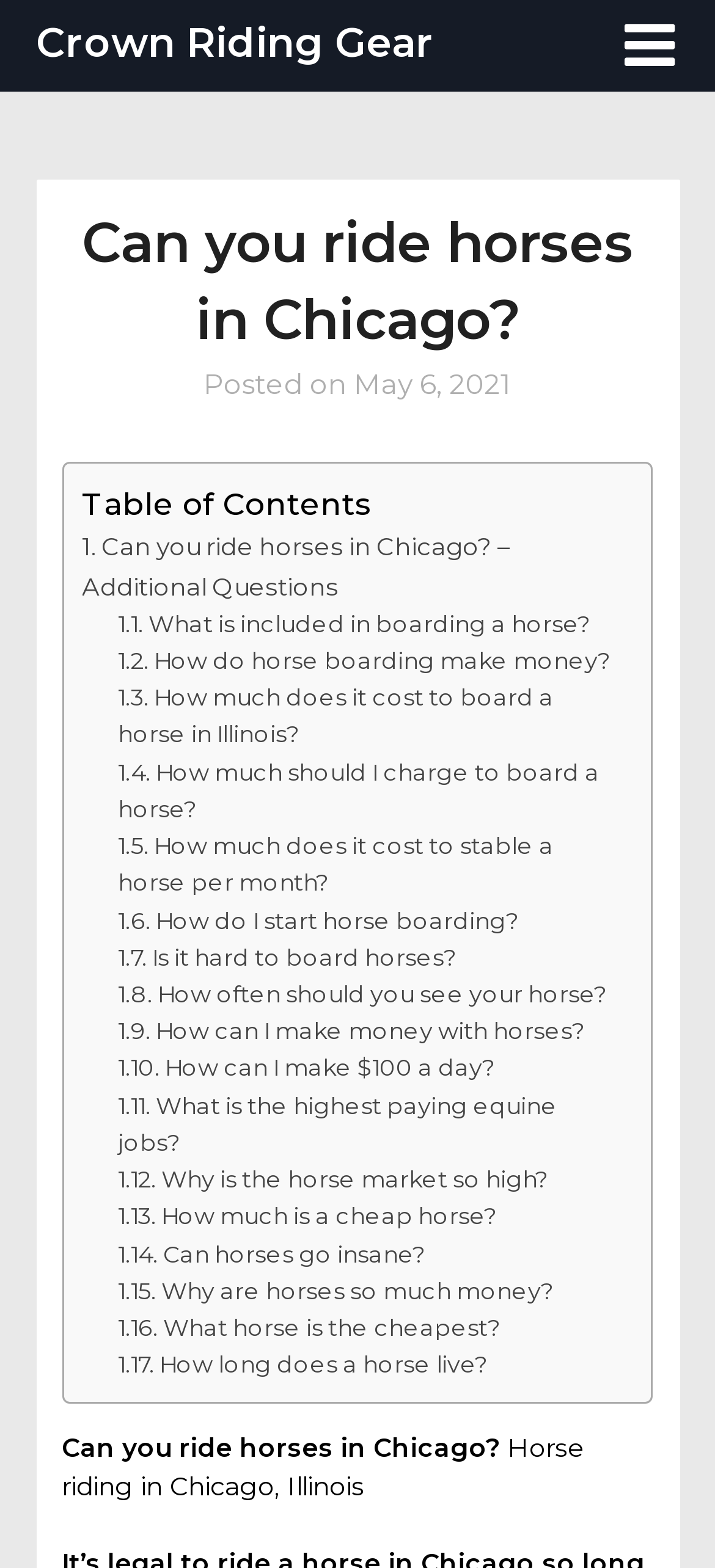Please identify the bounding box coordinates of the area that needs to be clicked to fulfill the following instruction: "Read the article posted on May 6, 2021."

[0.495, 0.234, 0.715, 0.256]